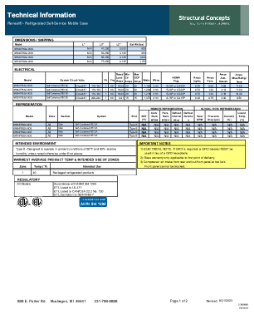What is the purpose of the highlighted notes?
Examine the image and provide an in-depth answer to the question.

The caption states that the highlighted notes likely provide important instructions or warnings relevant to the installation or operation of the unit. This implies that the notes are intended to draw attention to critical information that technicians and operators should be aware of when working with the refrigeration unit.